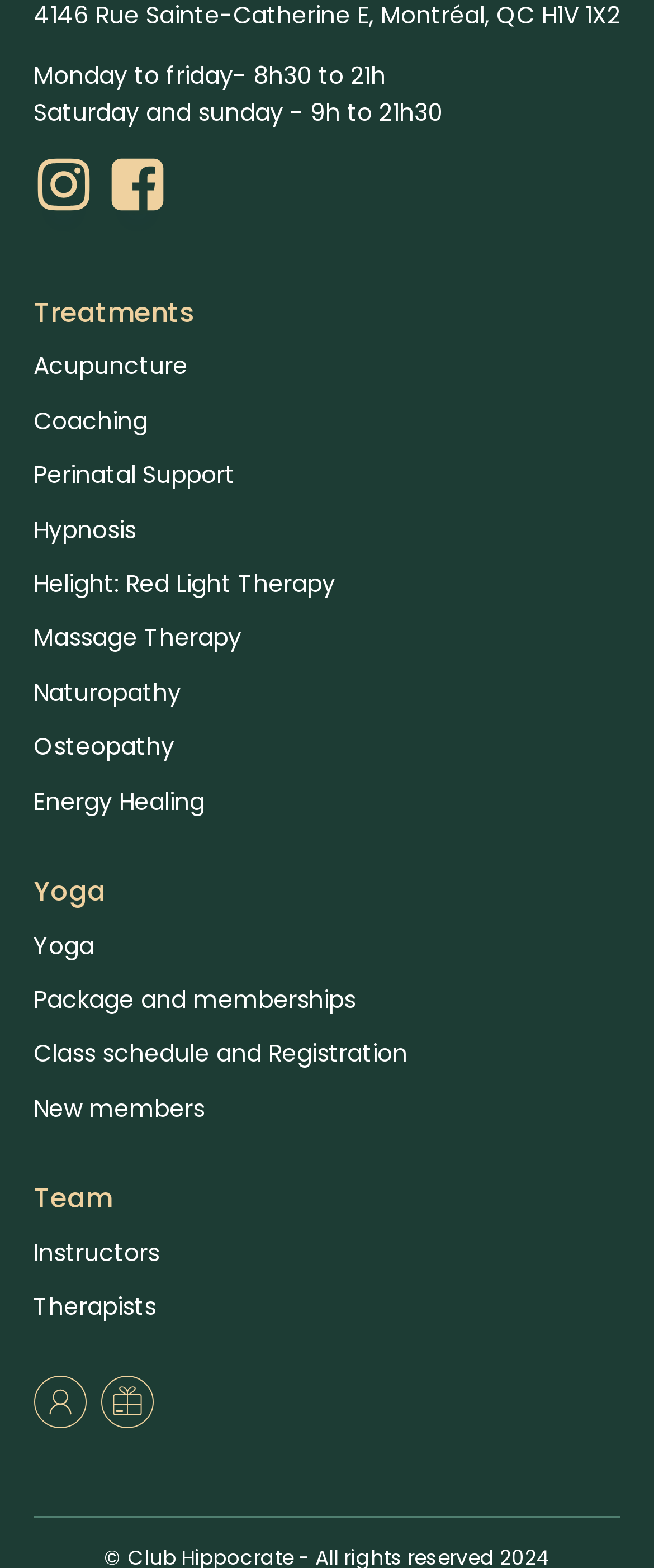Please locate the bounding box coordinates of the element that needs to be clicked to achieve the following instruction: "Check out Yoga classes". The coordinates should be four float numbers between 0 and 1, i.e., [left, top, right, bottom].

[0.051, 0.591, 0.623, 0.615]